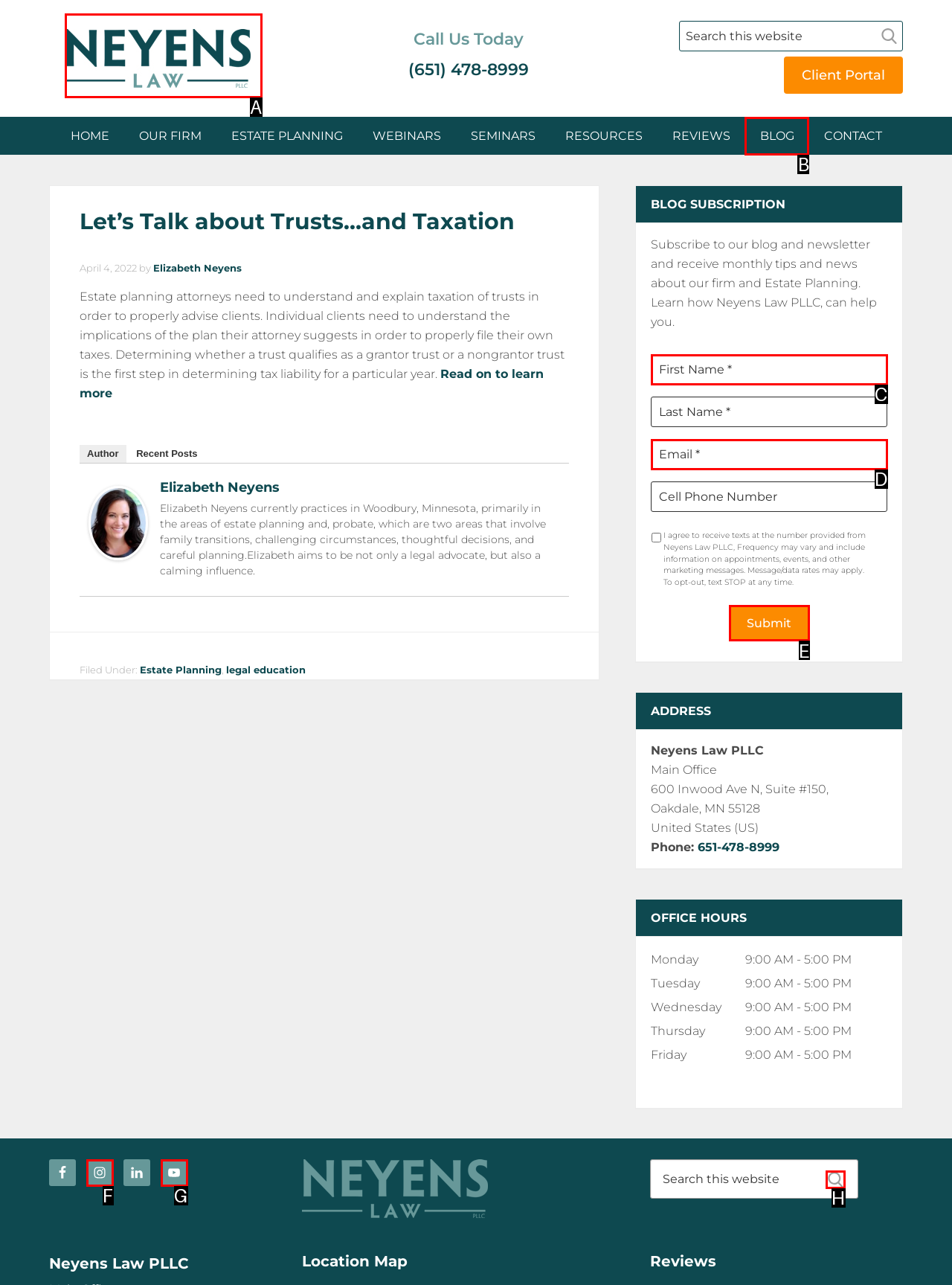Select the HTML element that matches the description: Neyens Law PLLC. Provide the letter of the chosen option as your answer.

A